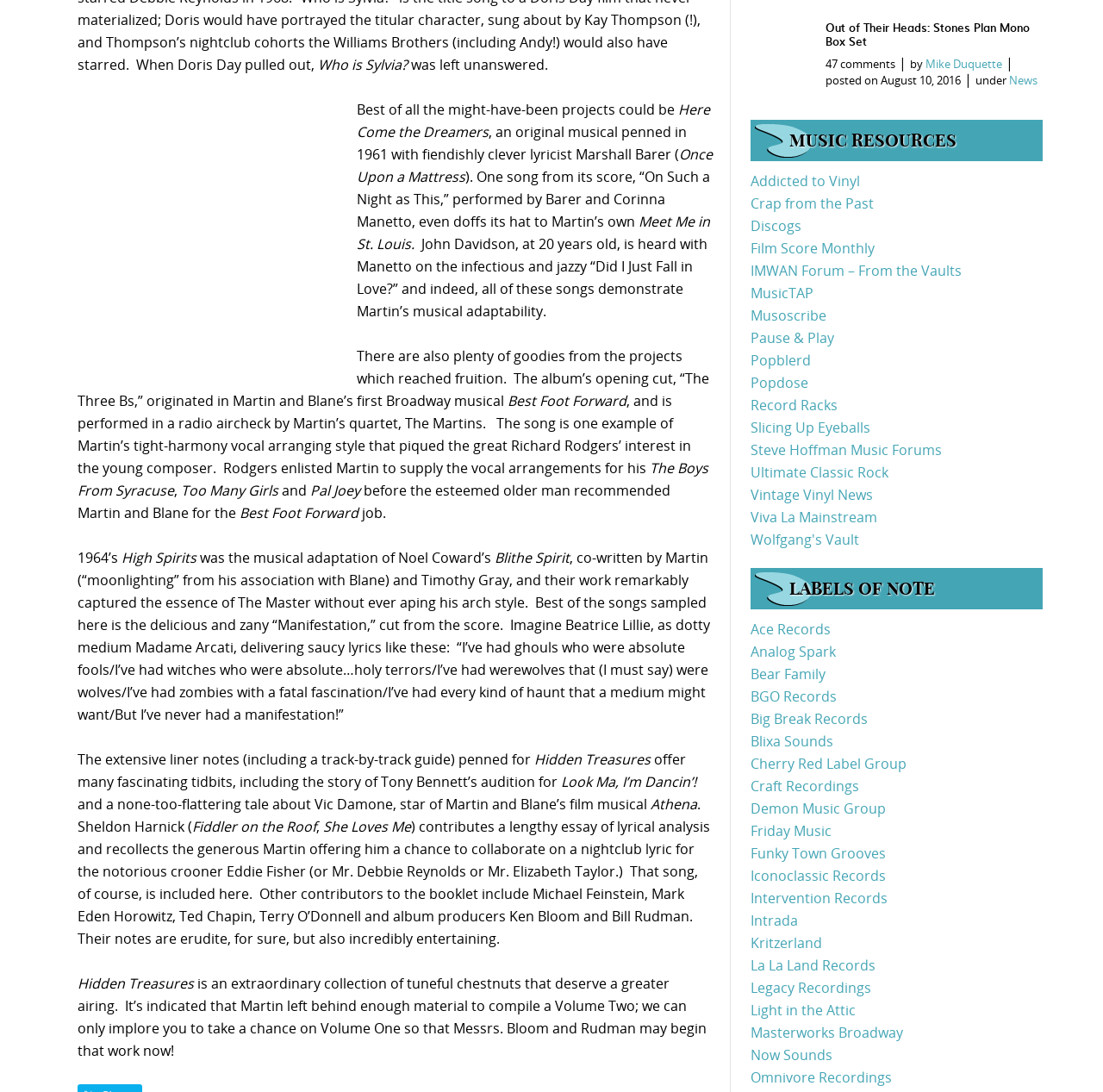Highlight the bounding box coordinates of the region I should click on to meet the following instruction: "Click the link 'Hidden Treasures'".

[0.484, 0.687, 0.59, 0.704]